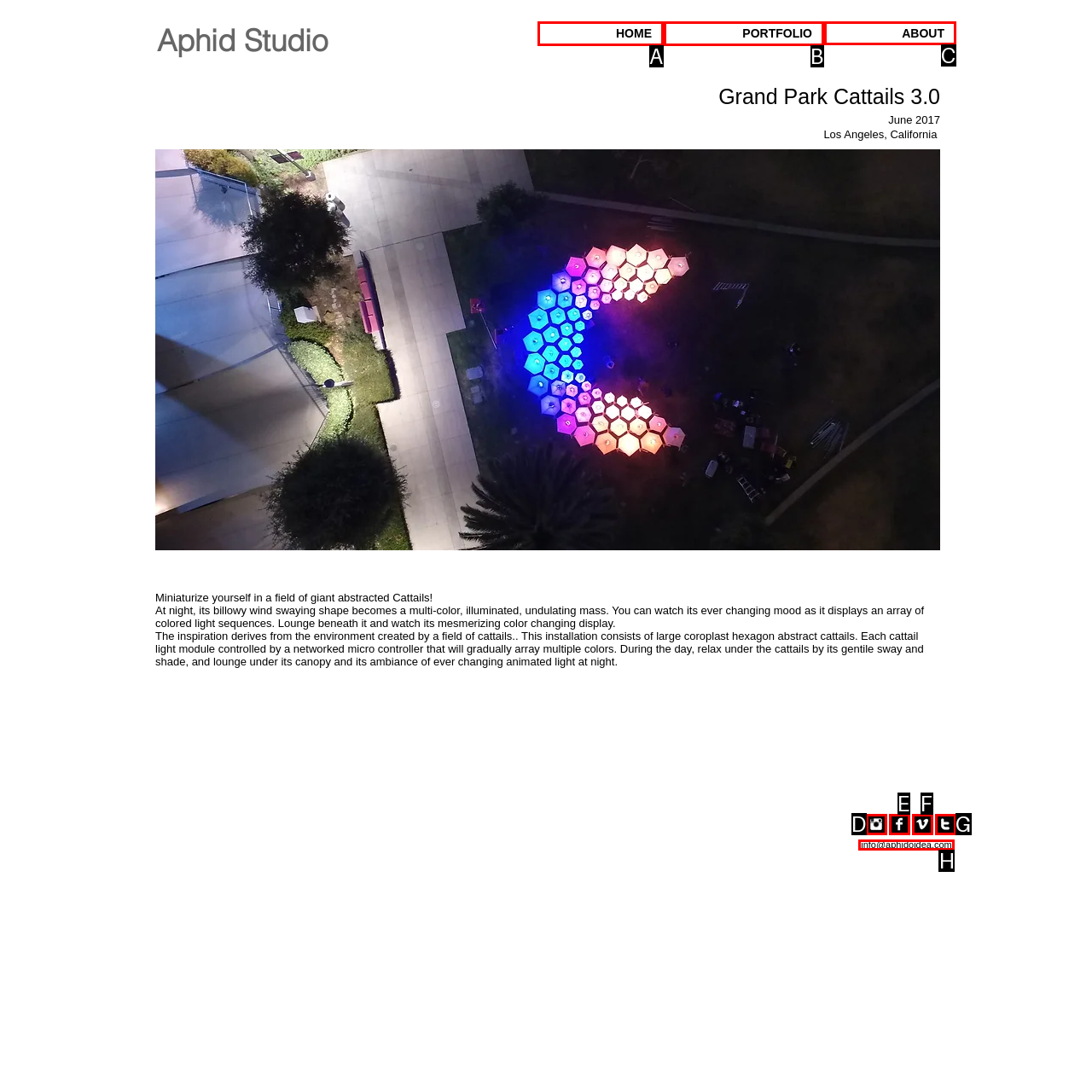Determine the letter of the element to click to accomplish this task: Click the ABOUT link. Respond with the letter.

C